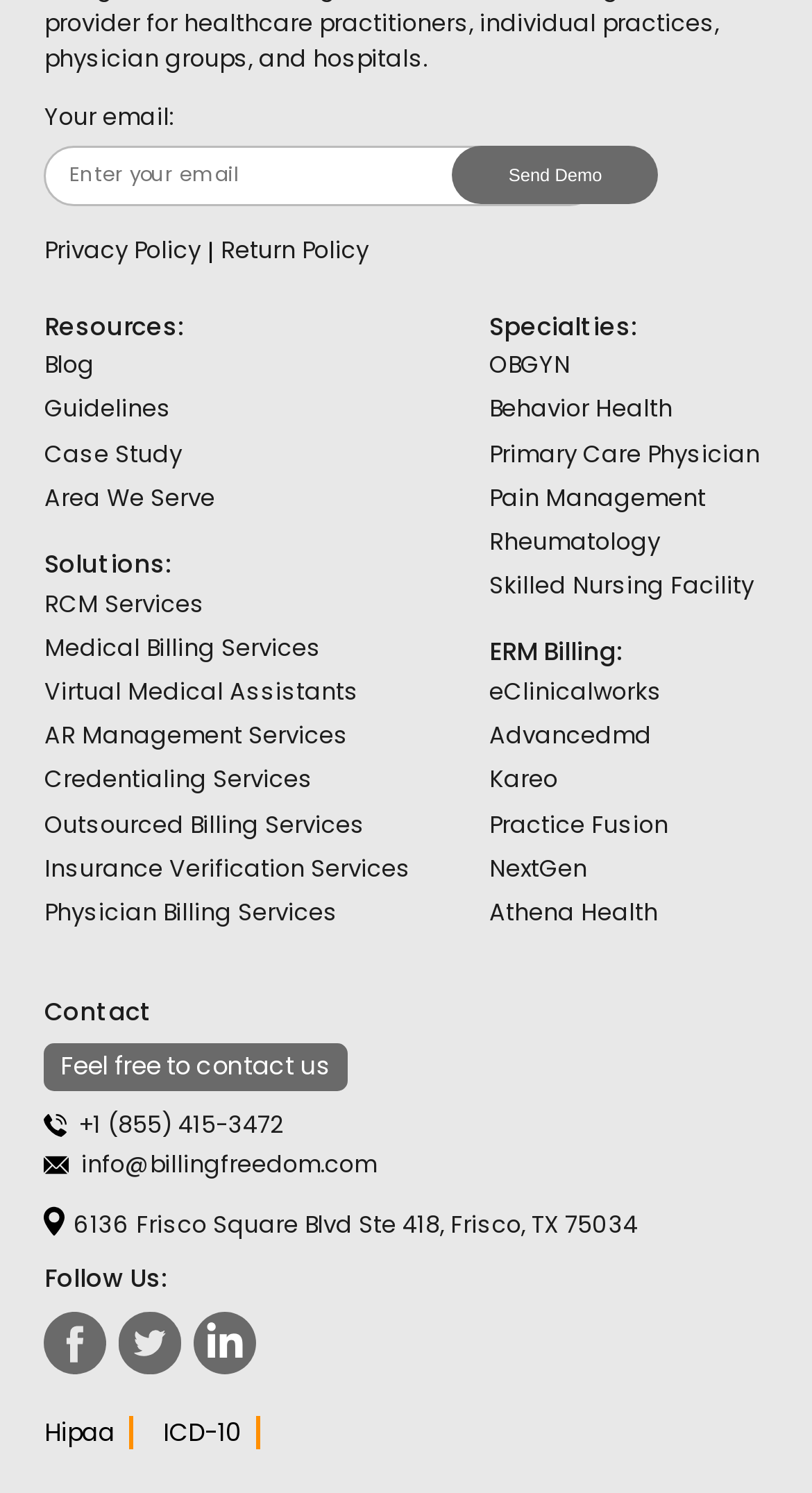Find the bounding box coordinates of the clickable element required to execute the following instruction: "Click Send Demo". Provide the coordinates as four float numbers between 0 and 1, i.e., [left, top, right, bottom].

[0.557, 0.098, 0.811, 0.137]